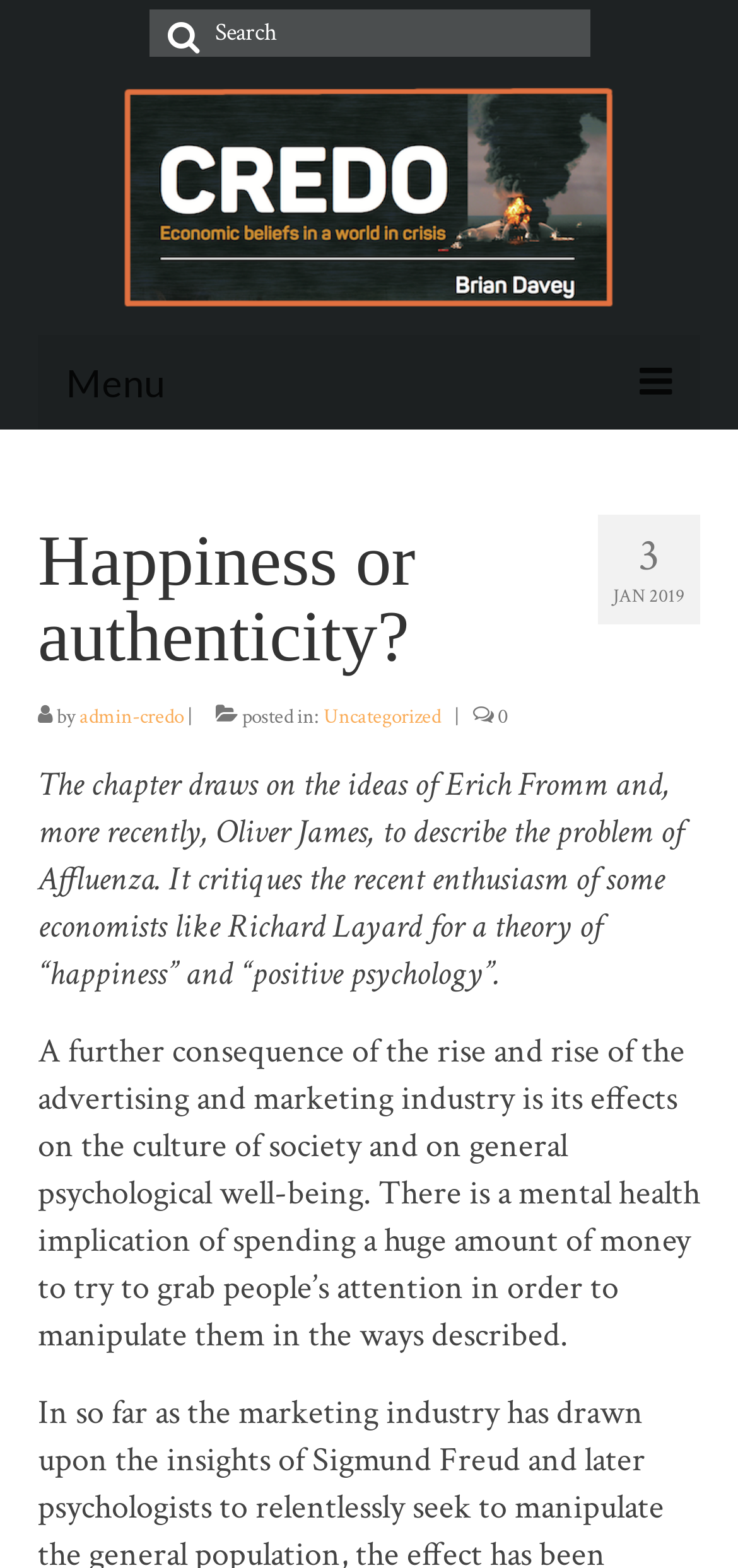Please predict the bounding box coordinates of the element's region where a click is necessary to complete the following instruction: "Read the preface of the book". The coordinates should be represented by four float numbers between 0 and 1, i.e., [left, top, right, bottom].

[0.077, 0.385, 0.923, 0.435]